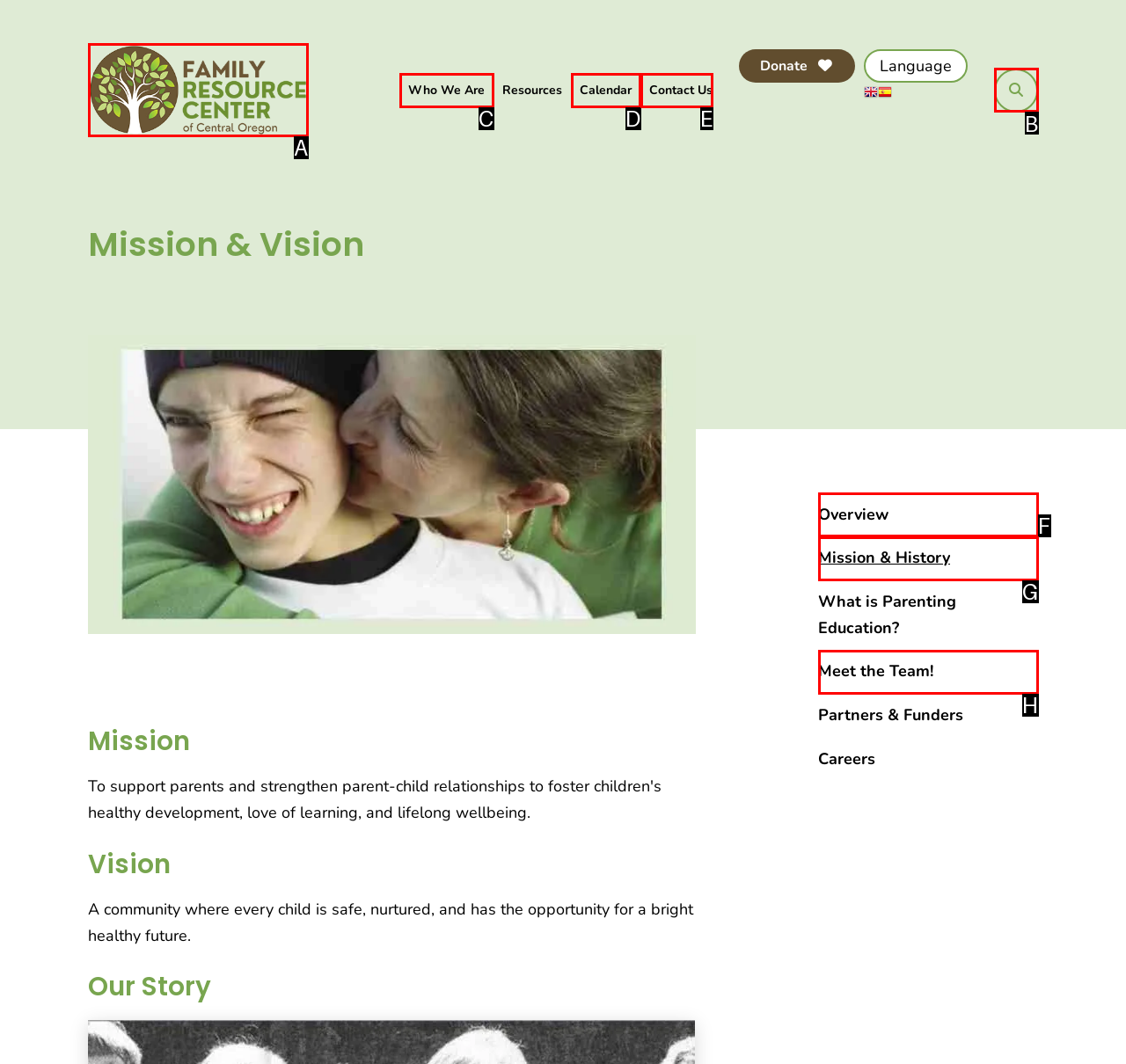Determine which option fits the element description: Overview
Answer with the option’s letter directly.

F